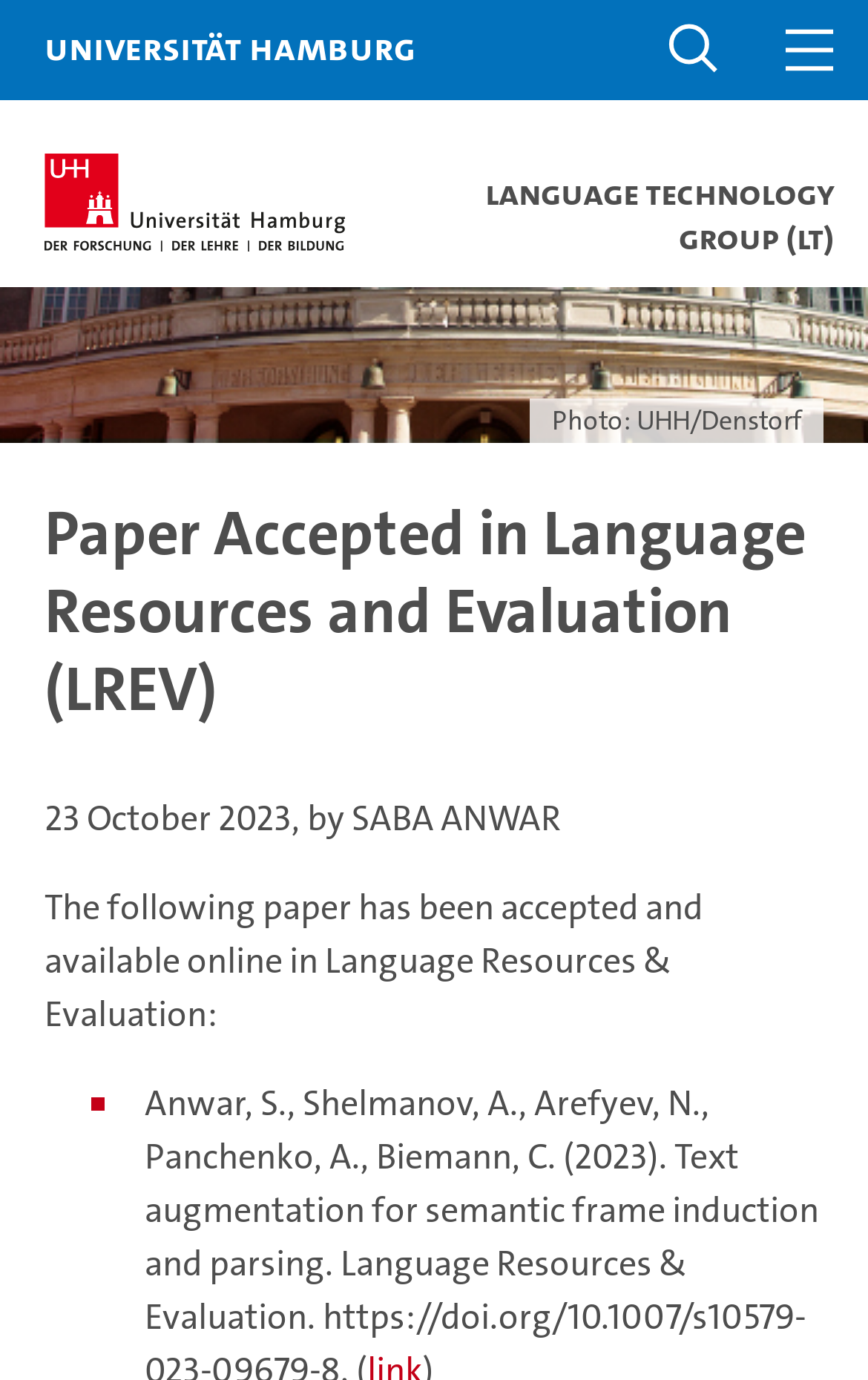Refer to the element description parent_node: /en/sitemap.json aria-label="Menu" and identify the corresponding bounding box in the screenshot. Format the coordinates as (top-left x, top-left y, bottom-right x, bottom-right y) with values in the range of 0 to 1.

[0.869, 0.0, 0.997, 0.073]